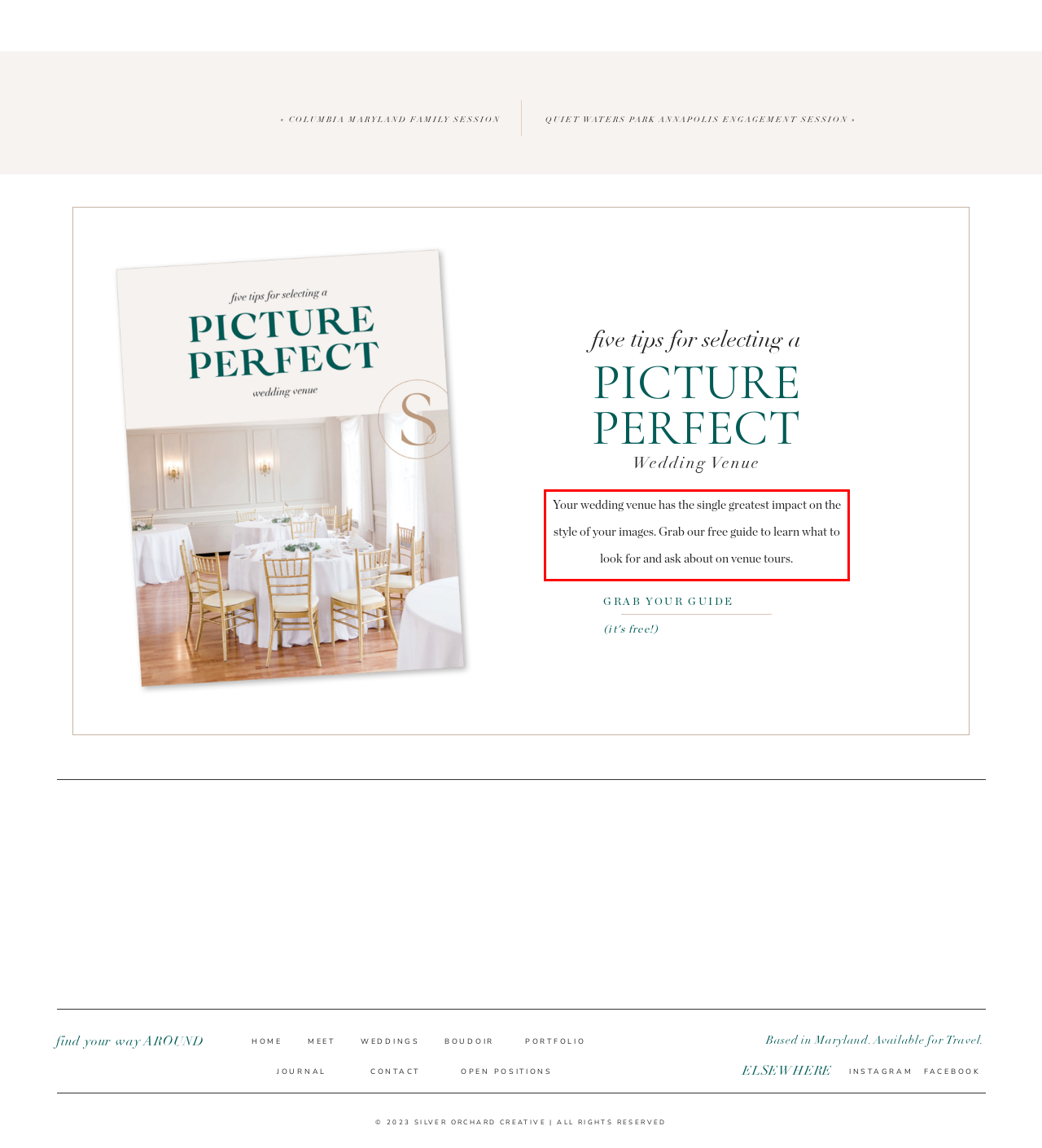Observe the screenshot of the webpage, locate the red bounding box, and extract the text content within it.

Your wedding venue has the single greatest impact on the style of your images. Grab our free guide to learn what to look for and ask about on venue tours.